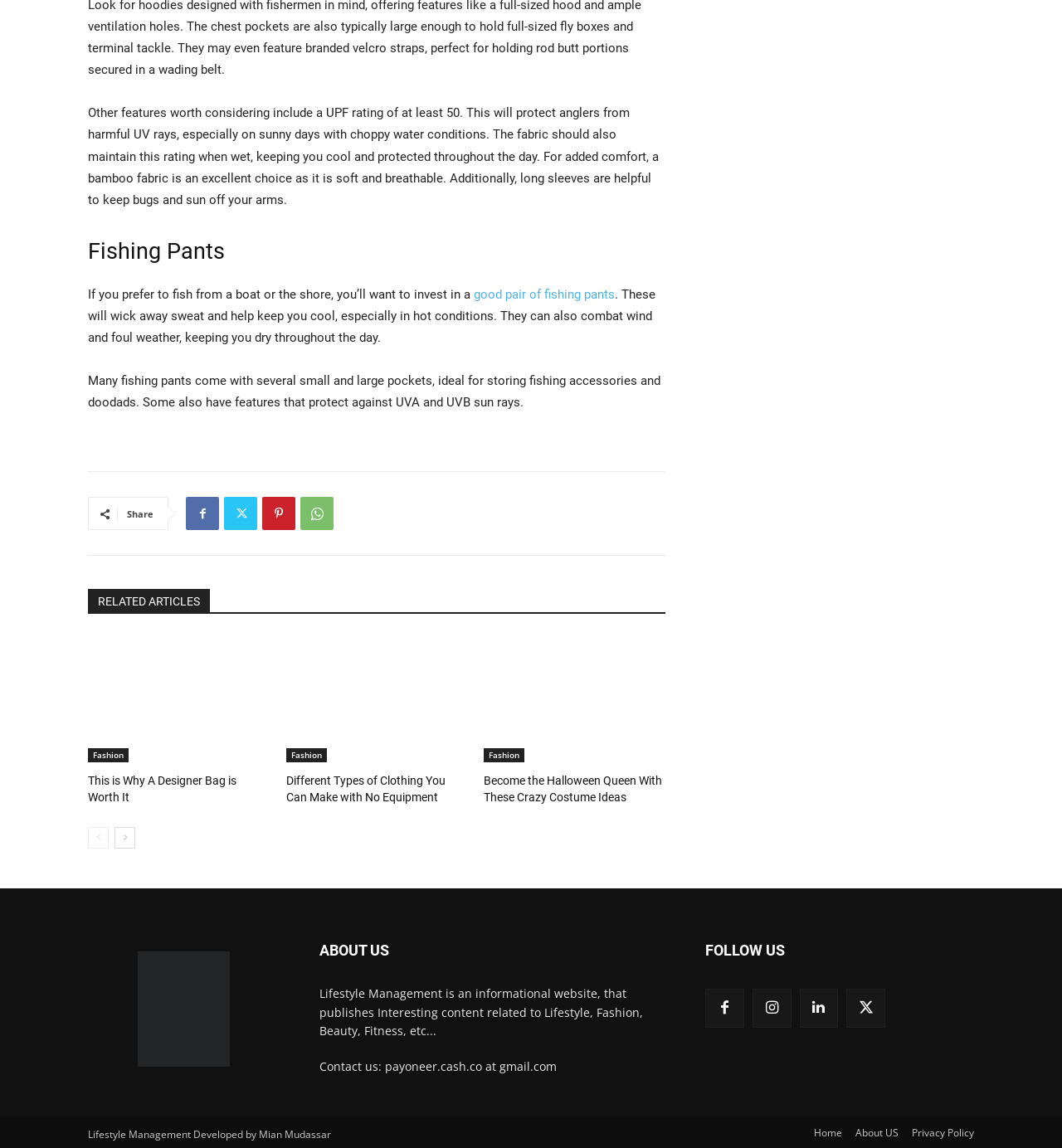Please use the details from the image to answer the following question comprehensively:
What is the primary focus of the webpage?

The primary focus of the webpage is 'Fishing Pants' because the heading 'Fishing Pants' is prominently displayed on the webpage, and the surrounding text discusses the features and benefits of fishing pants.